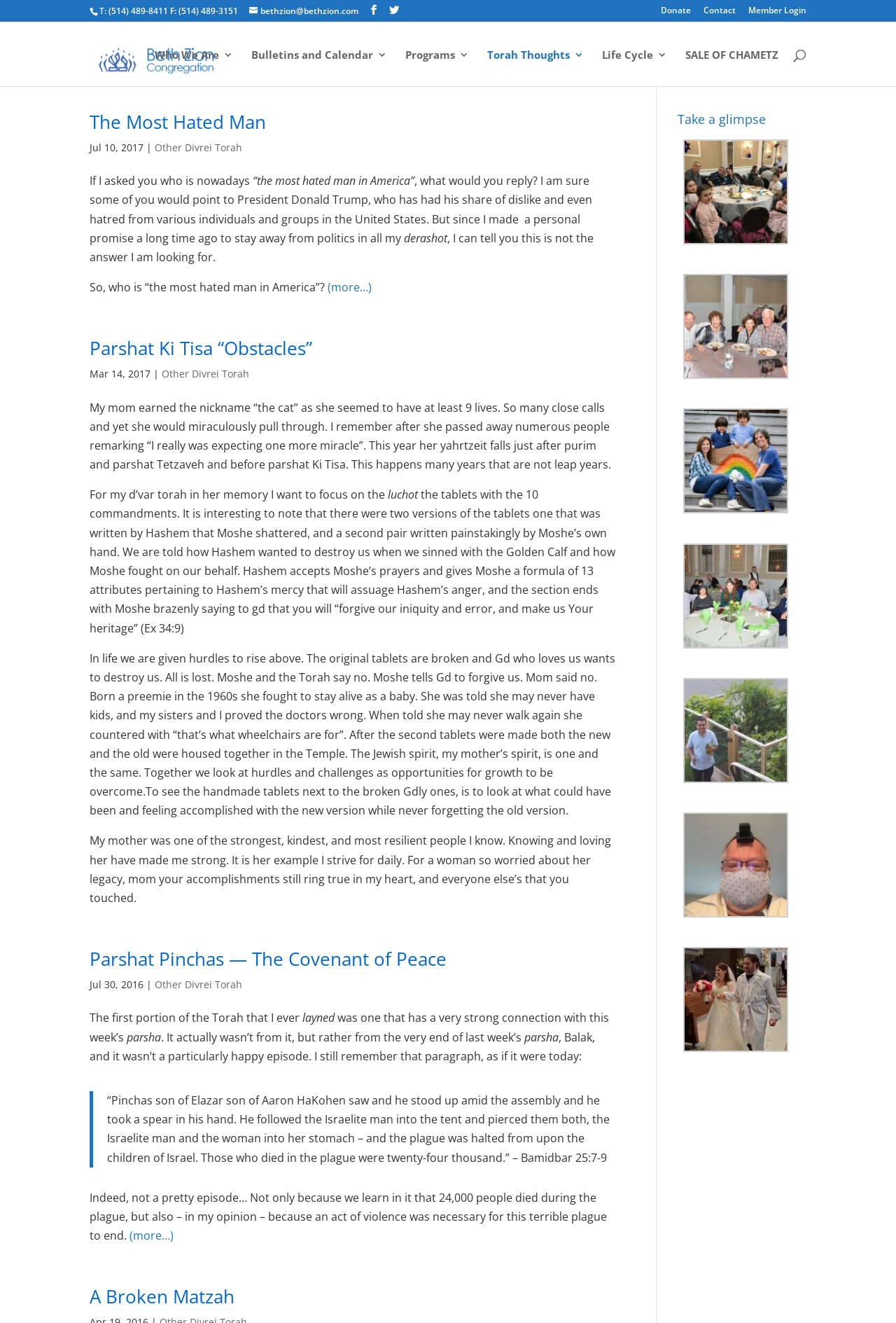Respond with a single word or phrase to the following question: What is the title of the first article on the webpage?

The Most Hated Man